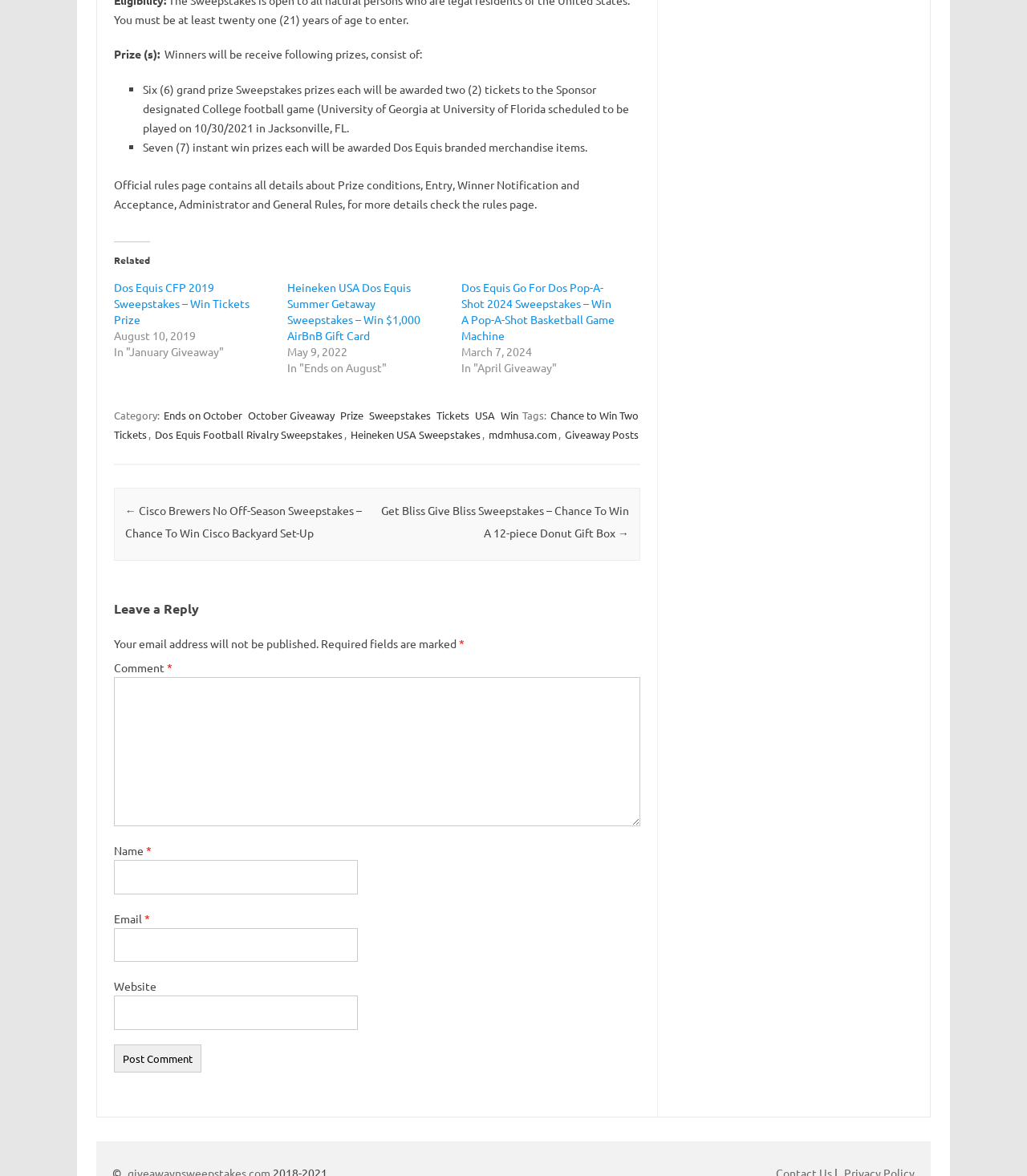Please identify the bounding box coordinates of the area I need to click to accomplish the following instruction: "Click the link to view the Heineken USA Dos Equis Summer Getaway Sweepstakes".

[0.28, 0.238, 0.41, 0.291]